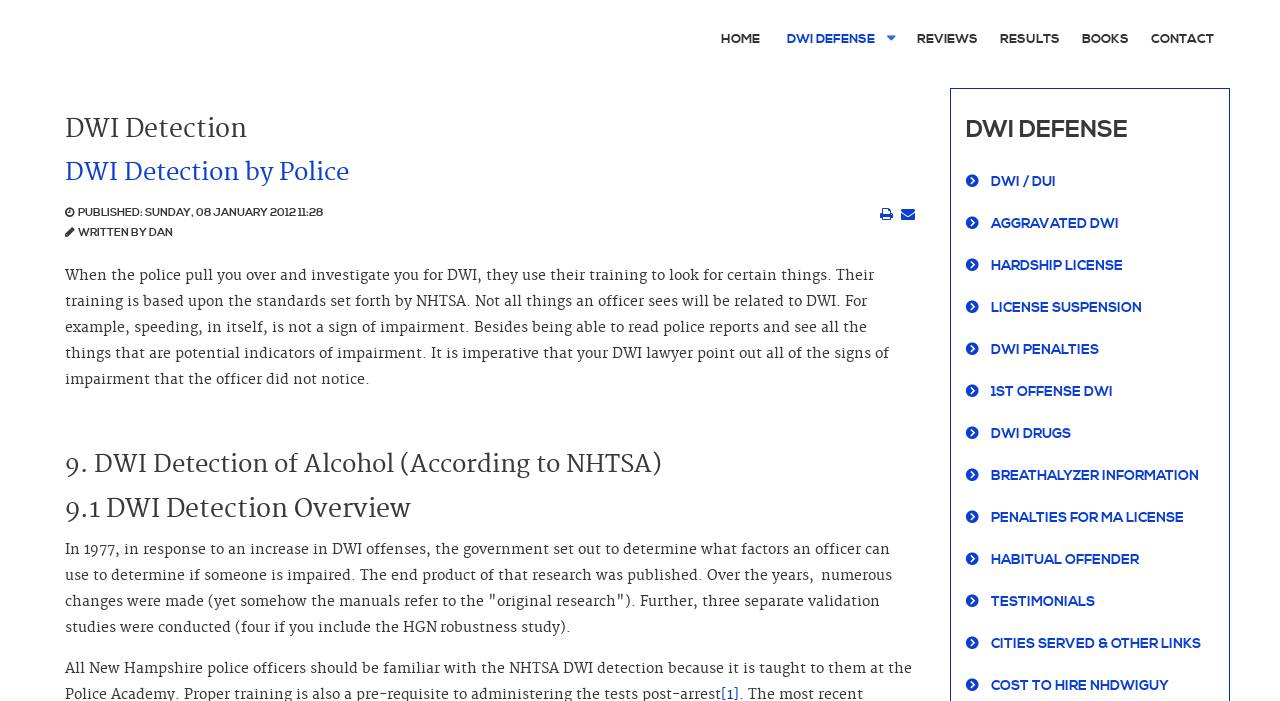Identify the bounding box coordinates of the region that needs to be clicked to carry out this instruction: "Learn about DWI Detection by Police". Provide these coordinates as four float numbers ranging from 0 to 1, i.e., [left, top, right, bottom].

[0.051, 0.224, 0.715, 0.272]